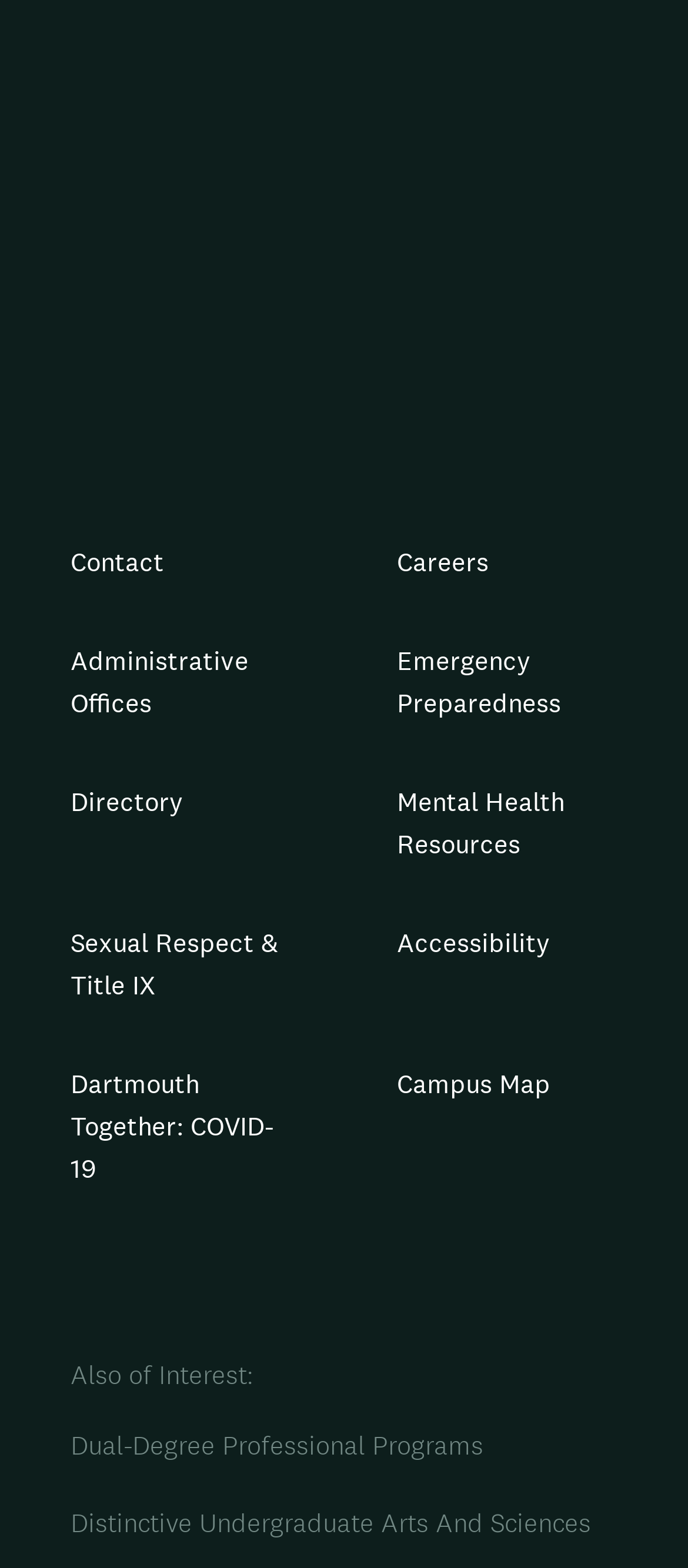Based on the image, please elaborate on the answer to the following question:
What is the main purpose of this webpage?

Based on the StaticText element with the text 'We inspire students to practice good global citizenship while strengthening their own communities. You can invest in our future leaders.', it can be inferred that the main purpose of this webpage is to encourage investment in future leaders.